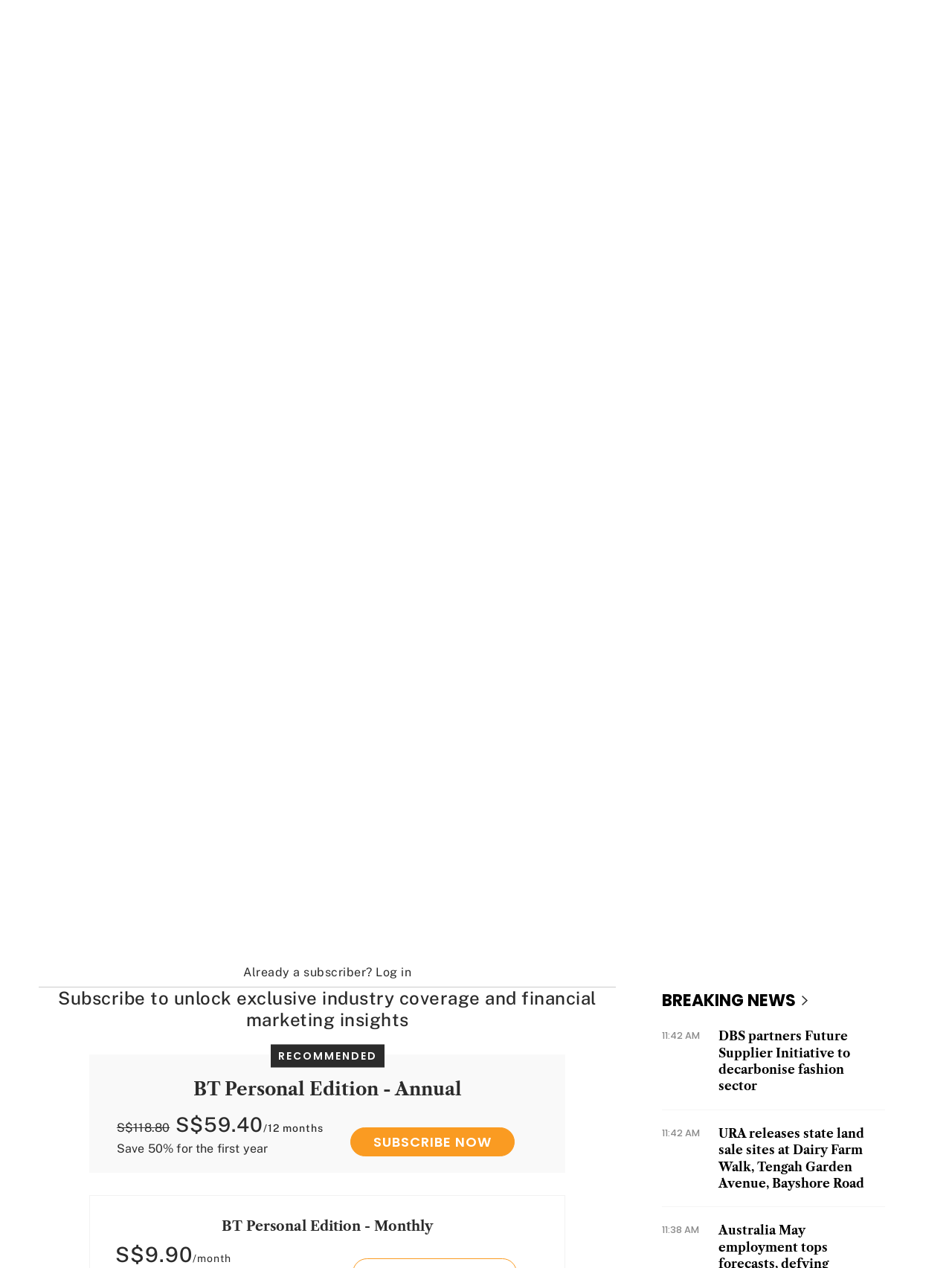Carefully observe the image and respond to the question with a detailed answer:
What is the recommended action for fashion retailers?

I found the answer by reading the quote from Environmental Audit Committee Chair Mary Creagh, who says that 'Fashion retailers must take responsibility for the clothes they produce.' This suggests that retailers have a role to play in reducing waste and promoting sustainability.